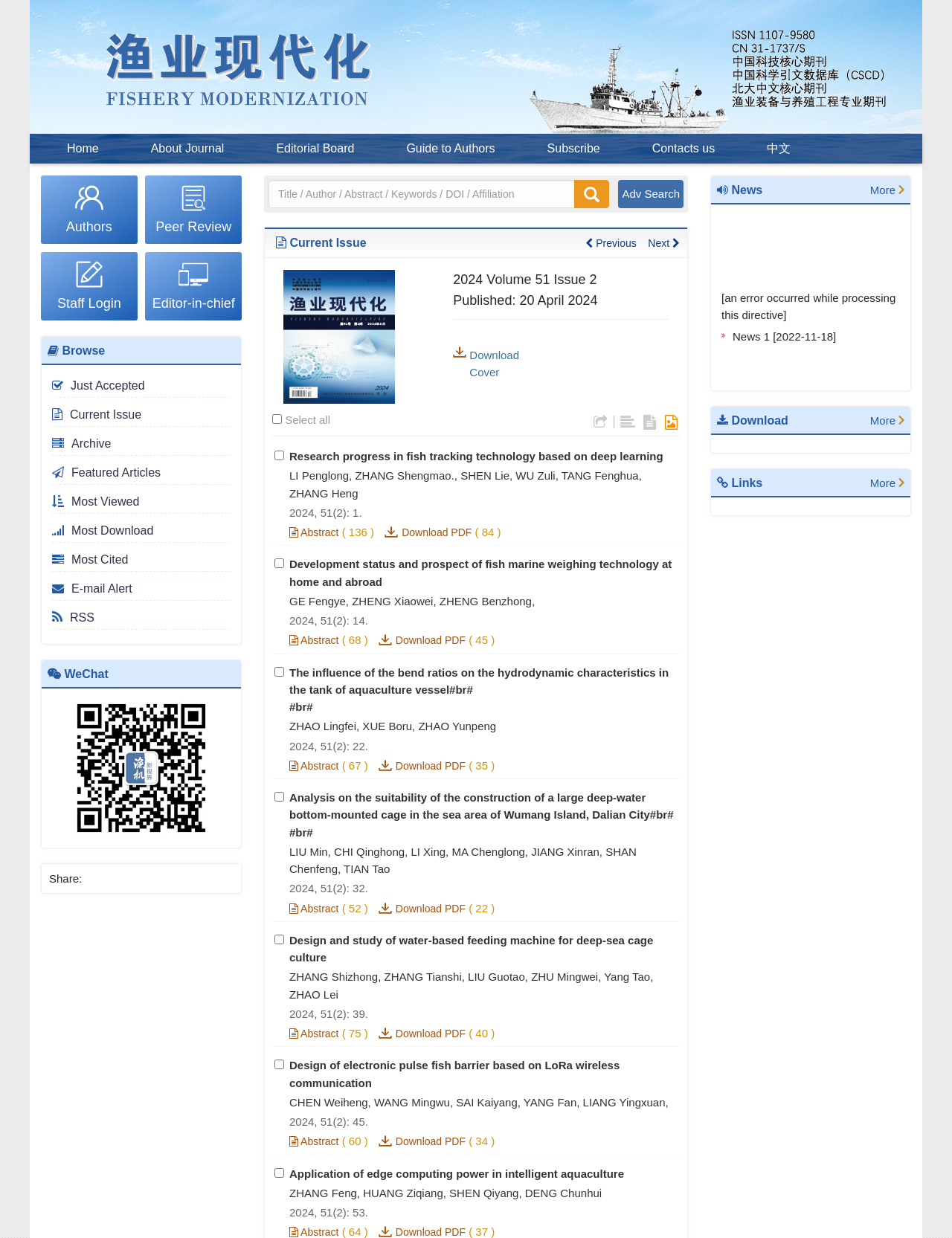Provide a one-word or short-phrase answer to the question:
How many views does the first article have?

136